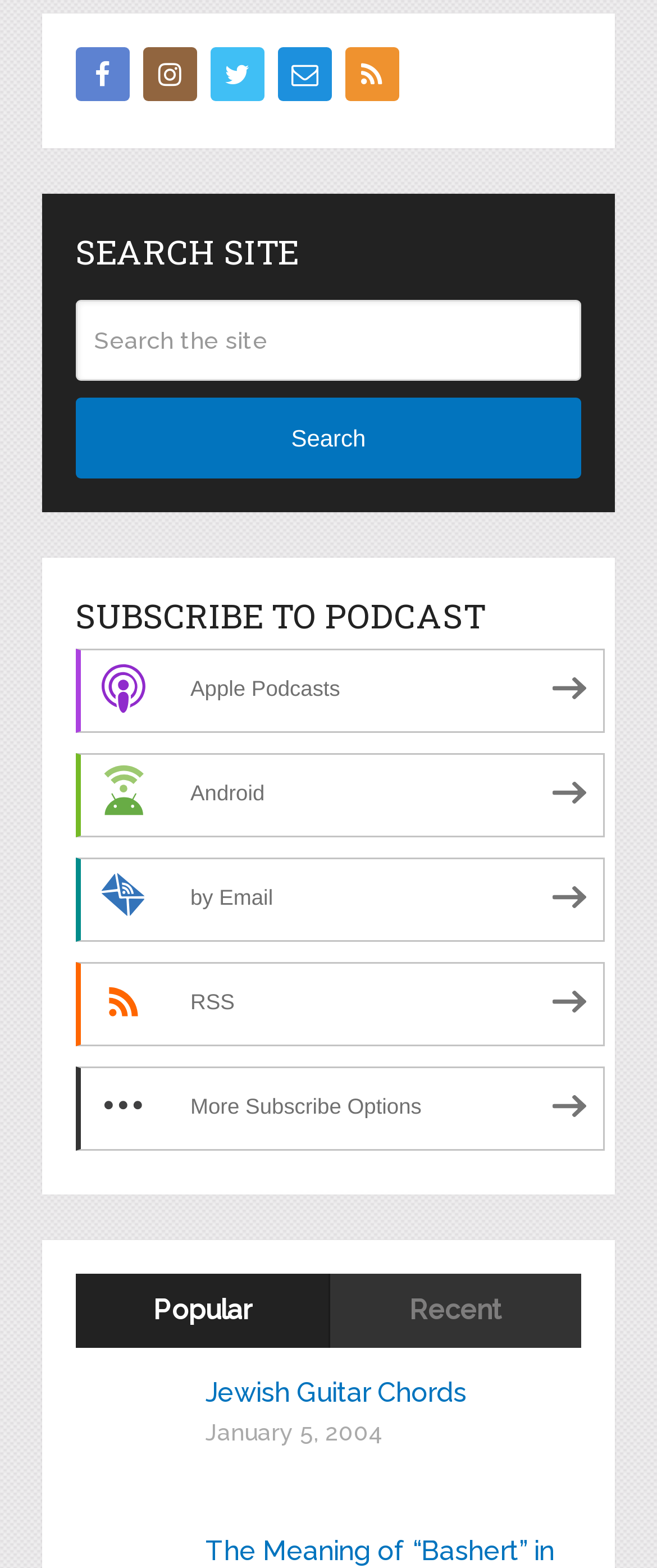Locate the coordinates of the bounding box for the clickable region that fulfills this instruction: "Subscribe by Email".

[0.115, 0.547, 0.92, 0.6]